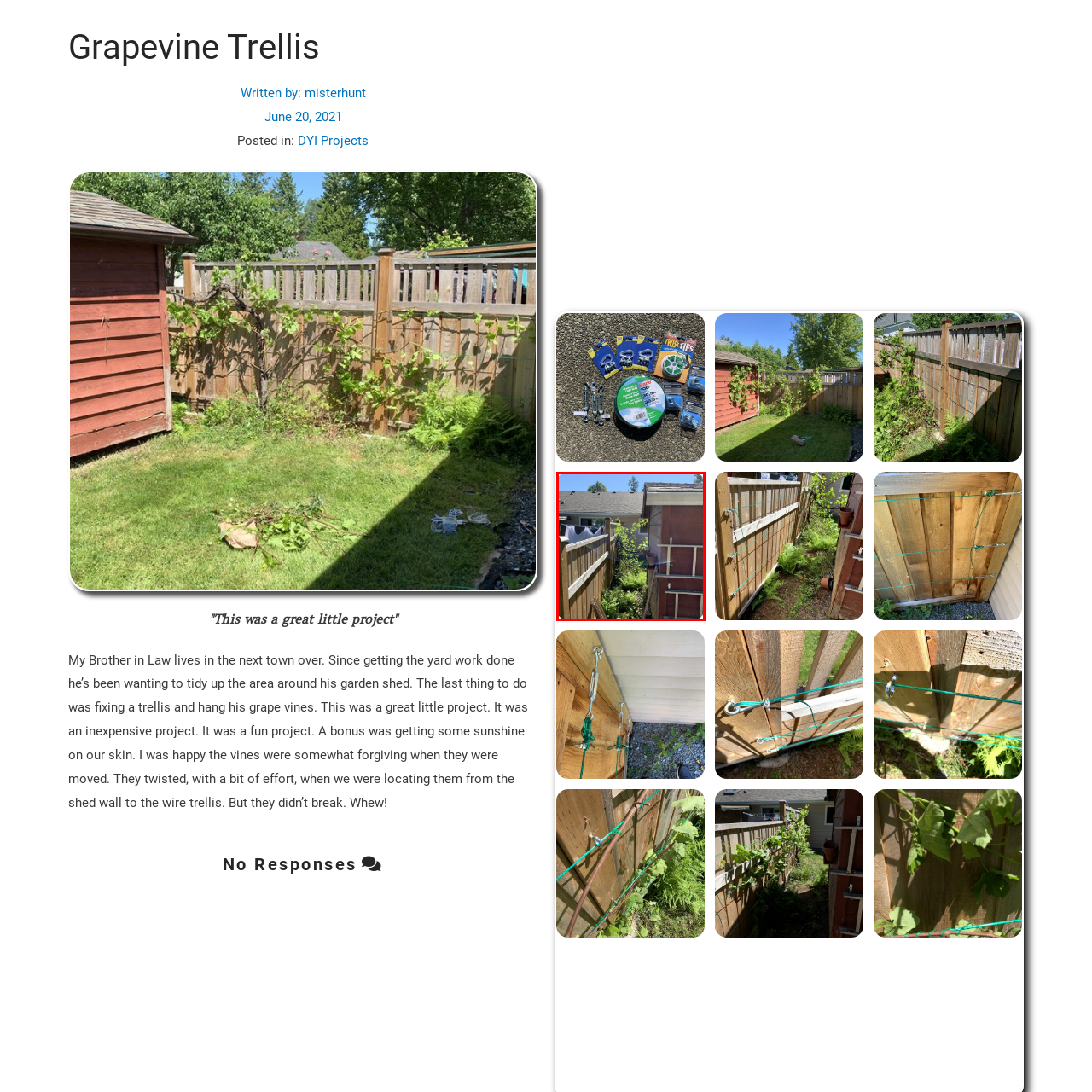Focus on the picture inside the red-framed area and provide a one-word or short phrase response to the following question:
What type of atmosphere is depicted in the image?

tranquil and inviting